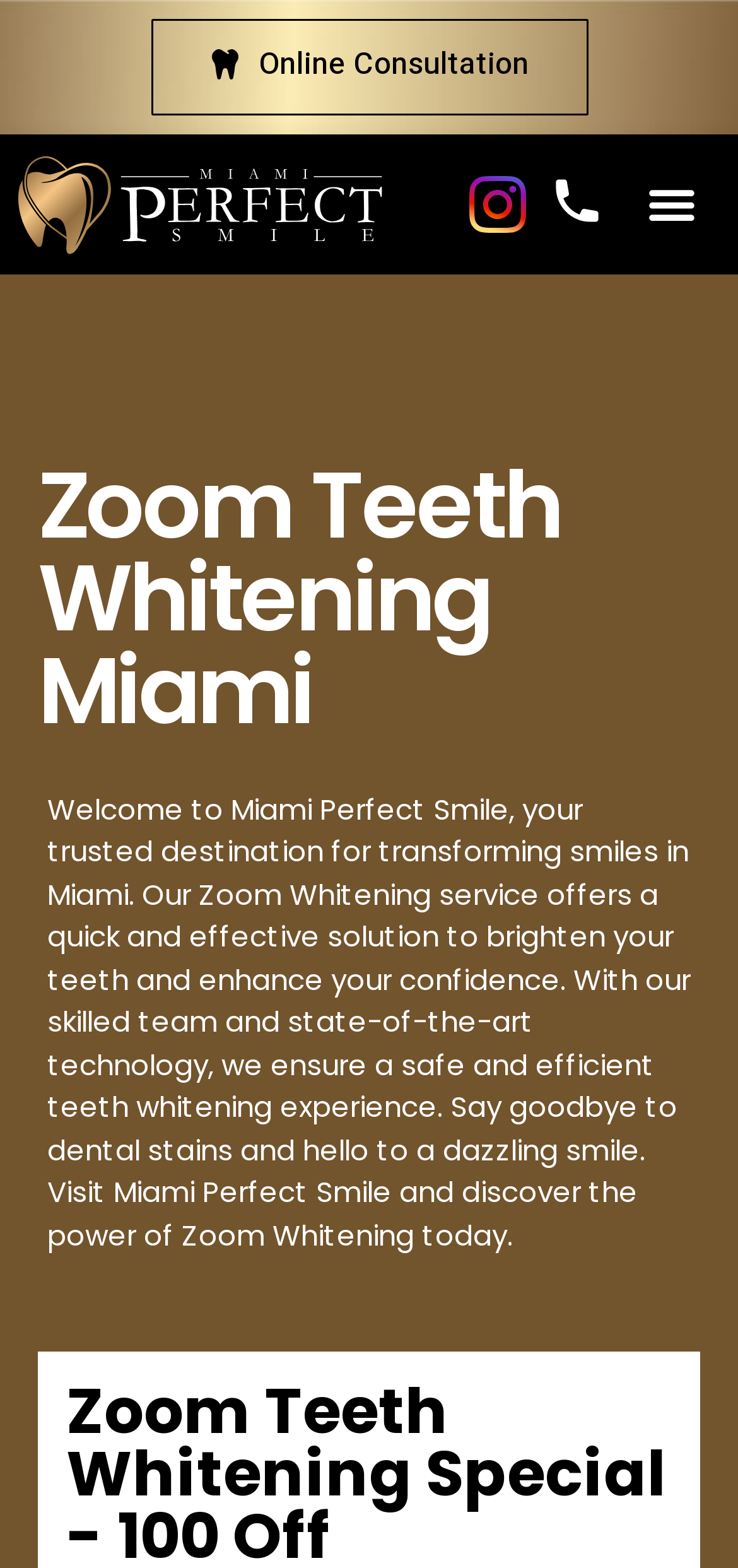Describe all visible elements and their arrangement on the webpage.

The webpage is about Zoom Teeth Whitening in Miami, with a focus on transforming smiles. At the top left, there is a logo of Miami Perfect Smile, accompanied by a link to the logo. To the right of the logo, there are three social media links, including an Instagram icon, with a small gap between each link. 

Below the logo and social media links, there is a prominent heading that reads "Zoom Teeth Whitening Miami". Underneath the heading, there is a large block of text that welcomes visitors to Miami Perfect Smile and describes the benefits of their Zoom Whitening service, including its safety, efficiency, and ability to brighten teeth and enhance confidence.

At the top right corner, there is a menu toggle button that allows users to expand or collapse the menu. Above the menu toggle button, there is a link to an online consultation.